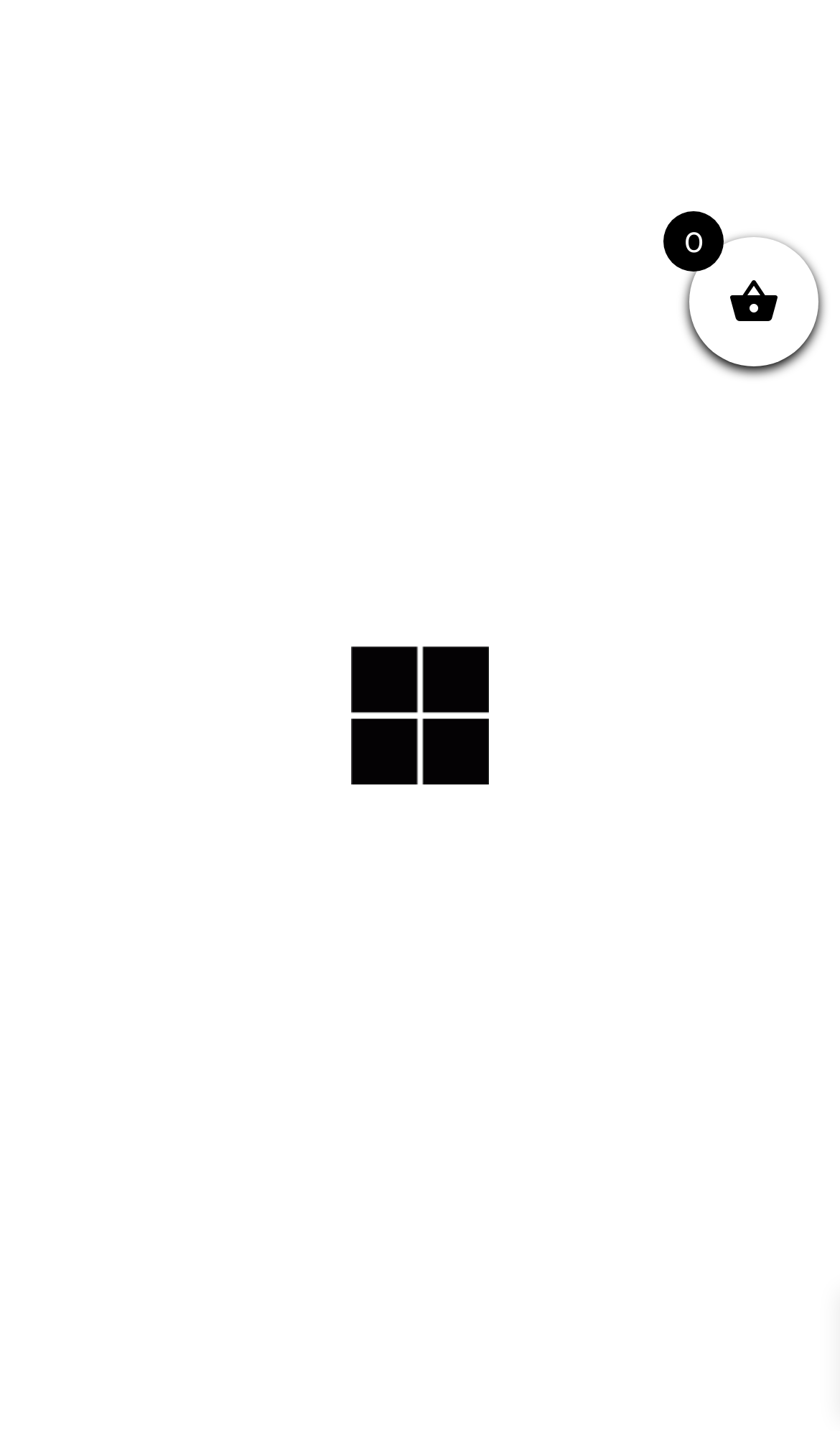Use the information in the screenshot to answer the question comprehensively: What is the name of the online store?

The name of the online store can be found at the top left corner of the webpage, where it says 'Bookish Bay' in a logo format, and it's also a link that can be clicked.